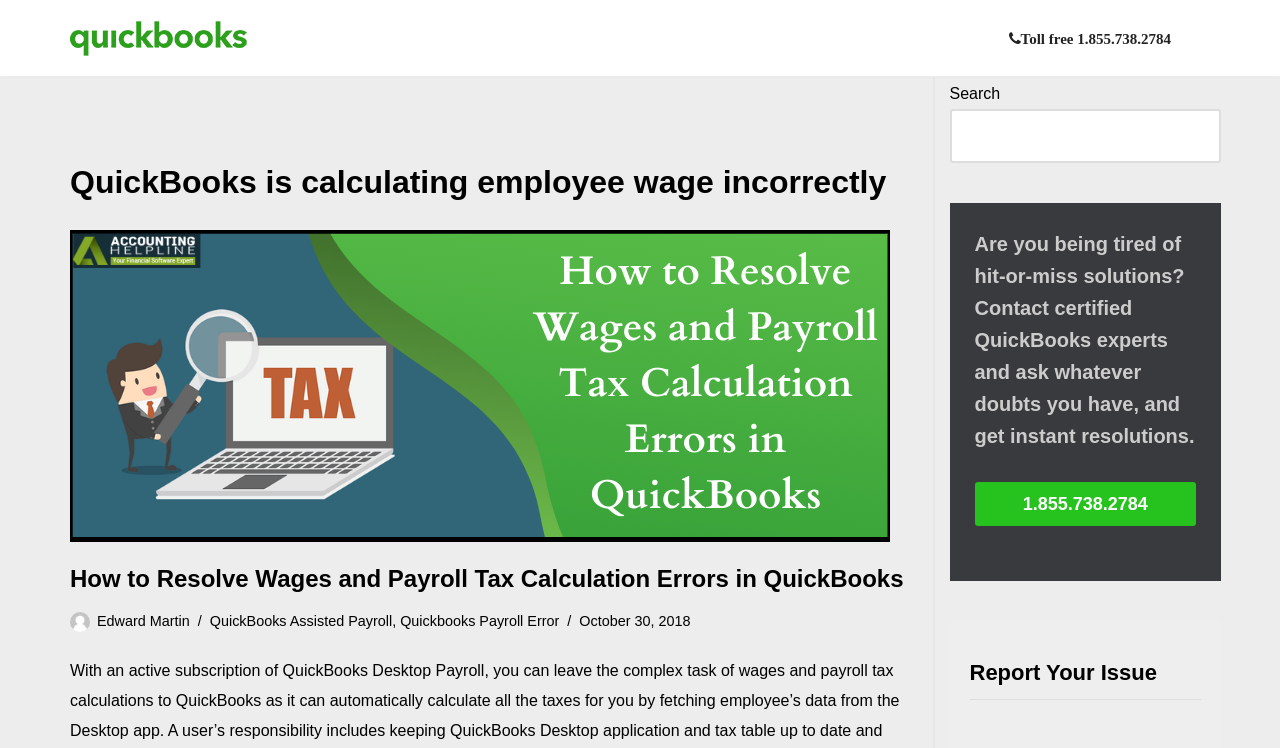Locate the bounding box coordinates of the area to click to fulfill this instruction: "Read the article about payroll tax calculation errors". The bounding box should be presented as four float numbers between 0 and 1, in the order [left, top, right, bottom].

[0.055, 0.308, 0.717, 0.725]